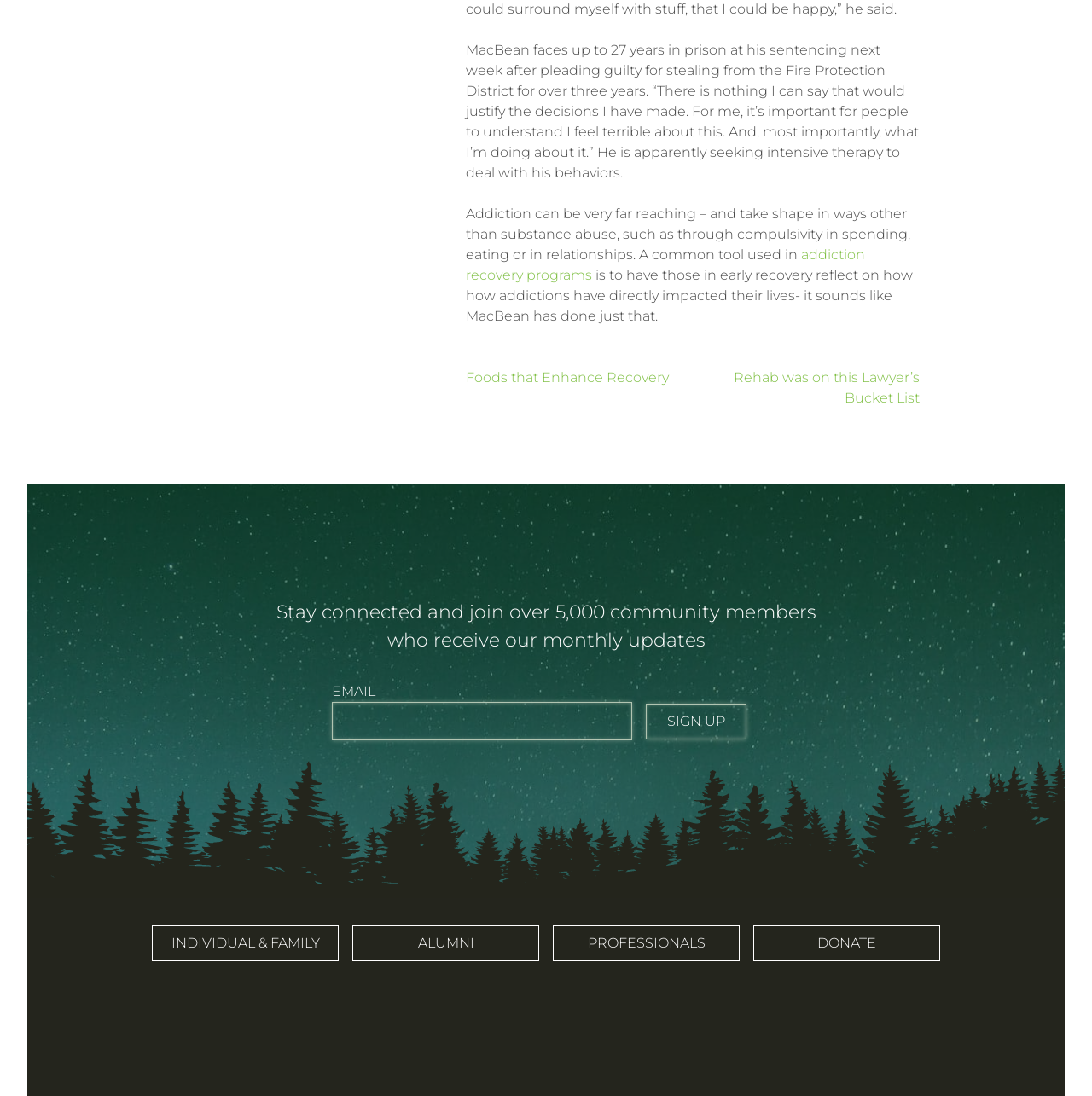Please identify the bounding box coordinates of the element's region that should be clicked to execute the following instruction: "Click 'INDIVIDUAL & FAMILY' link". The bounding box coordinates must be four float numbers between 0 and 1, i.e., [left, top, right, bottom].

[0.139, 0.845, 0.31, 0.877]